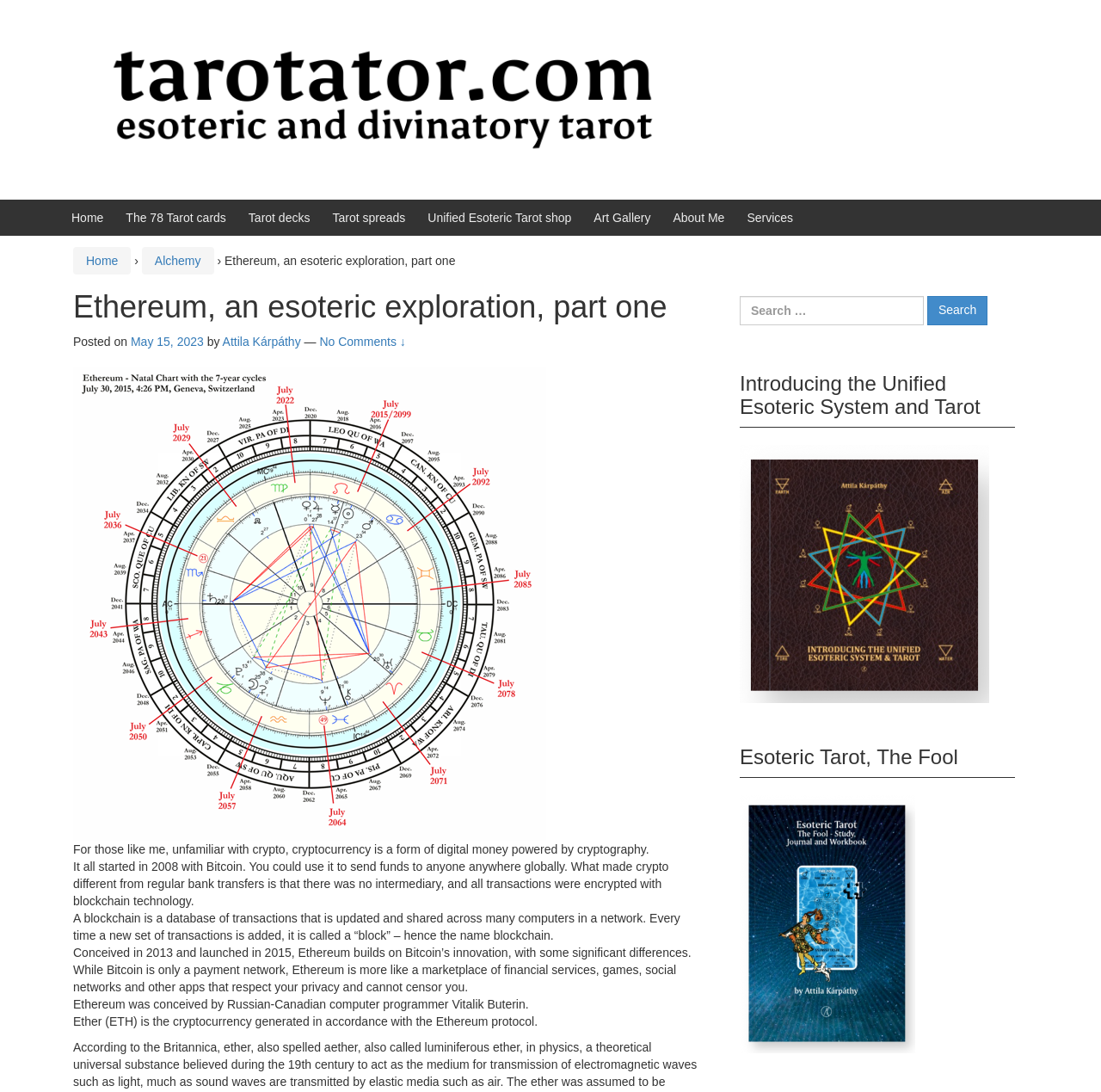Determine the coordinates of the bounding box that should be clicked to complete the instruction: "Read the article about 'Ethereum, an esoteric exploration, part one'". The coordinates should be represented by four float numbers between 0 and 1: [left, top, right, bottom].

[0.066, 0.266, 0.637, 0.297]